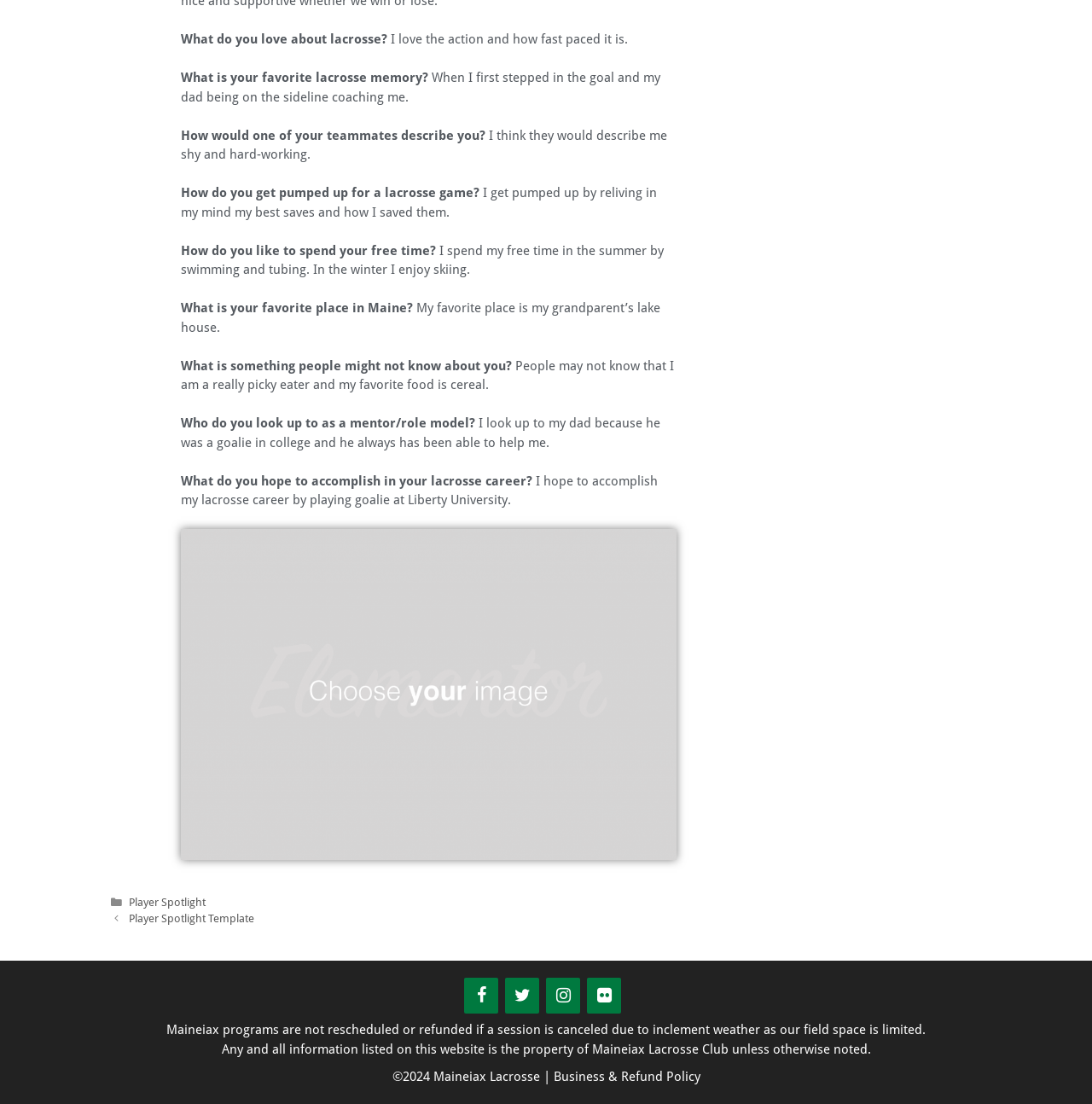What is the name of the link in the footer section?
Answer with a single word or phrase by referring to the visual content.

Player Spotlight